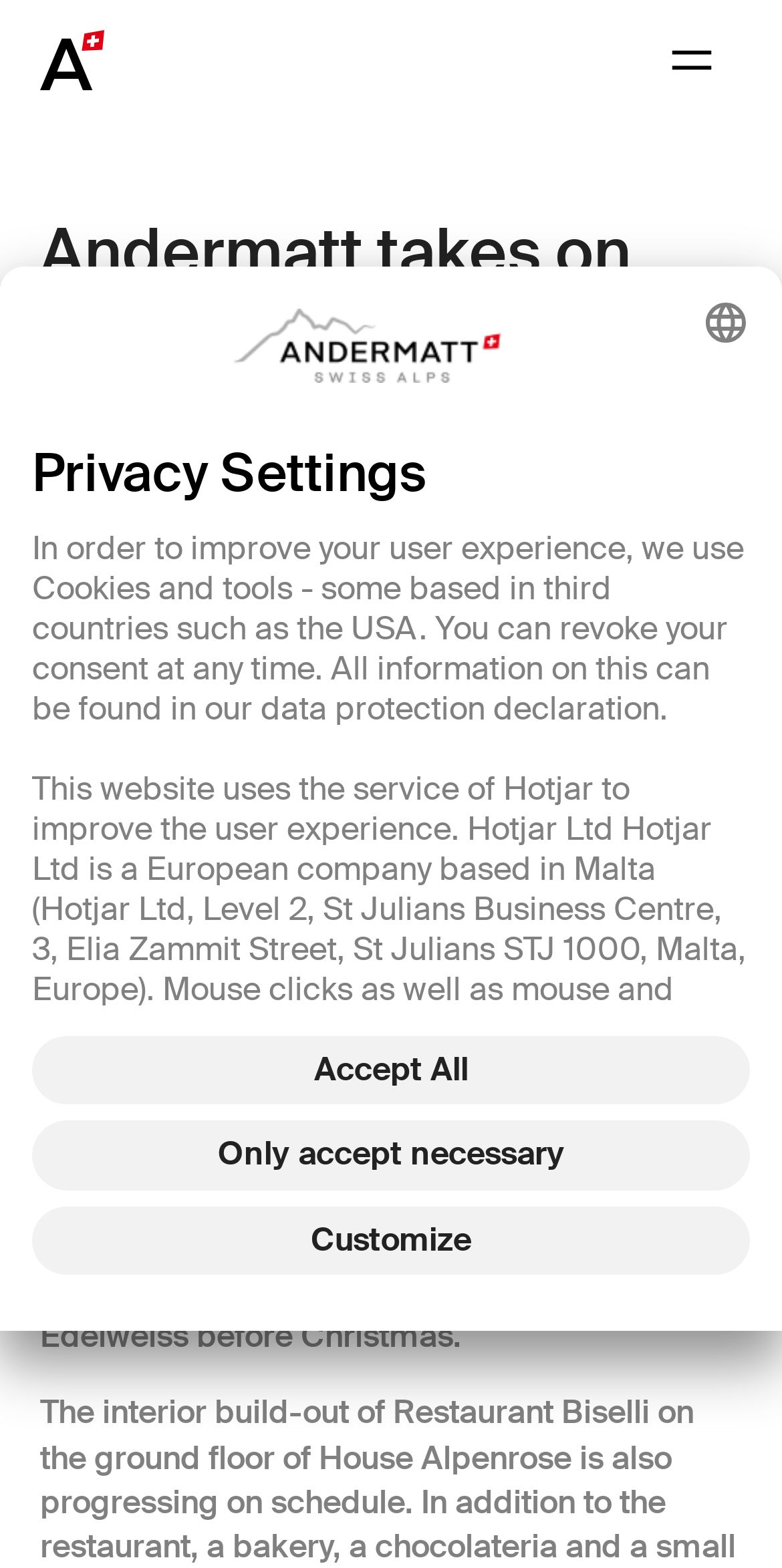Respond to the following query with just one word or a short phrase: 
What is the purpose of Hotjar?

To improve user experience